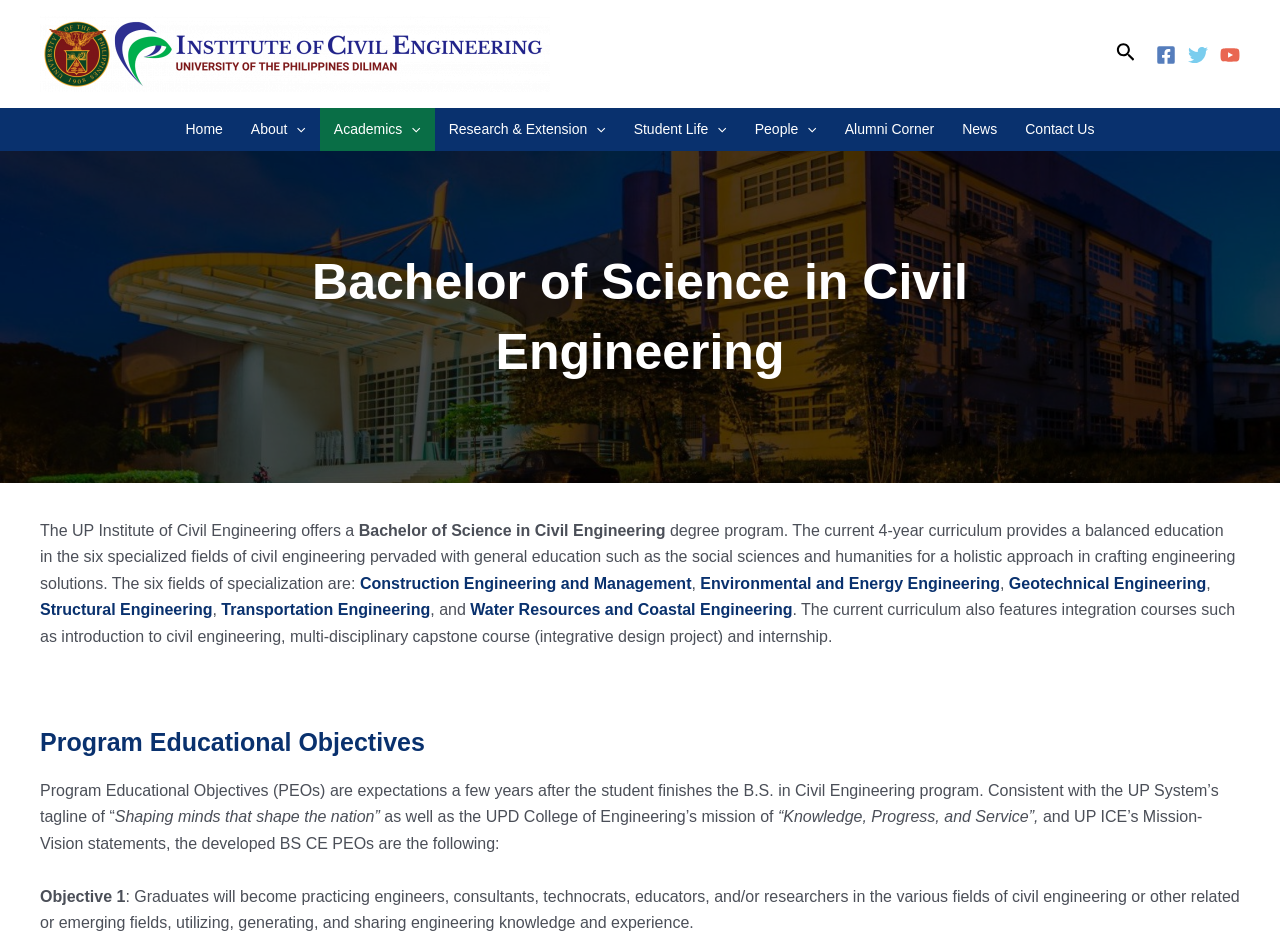What is the first program educational objective?
Please answer the question with as much detail and depth as you can.

The question asks for the first program educational objective. By reading the webpage content, we can find the list of objectives, and the first one is 'Graduates will become practicing engineers, consultants, technocrats, educators, and/or researchers in the various fields of civil engineering or other related or emerging fields, utilizing, generating, and sharing engineering knowledge and experience'.